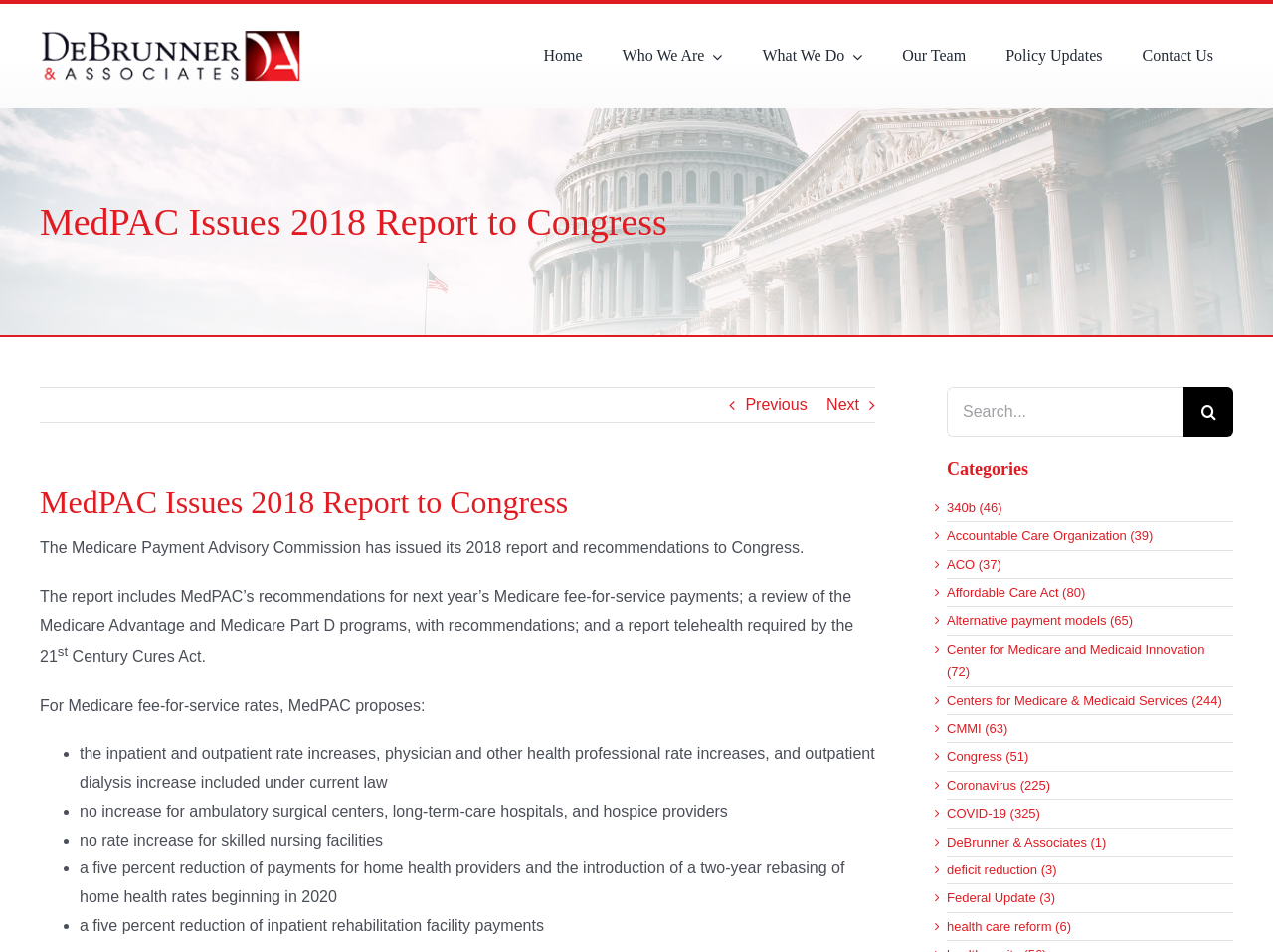Calculate the bounding box coordinates of the UI element given the description: "alt="DeBrunner & Associates Logo"".

[0.031, 0.03, 0.238, 0.048]